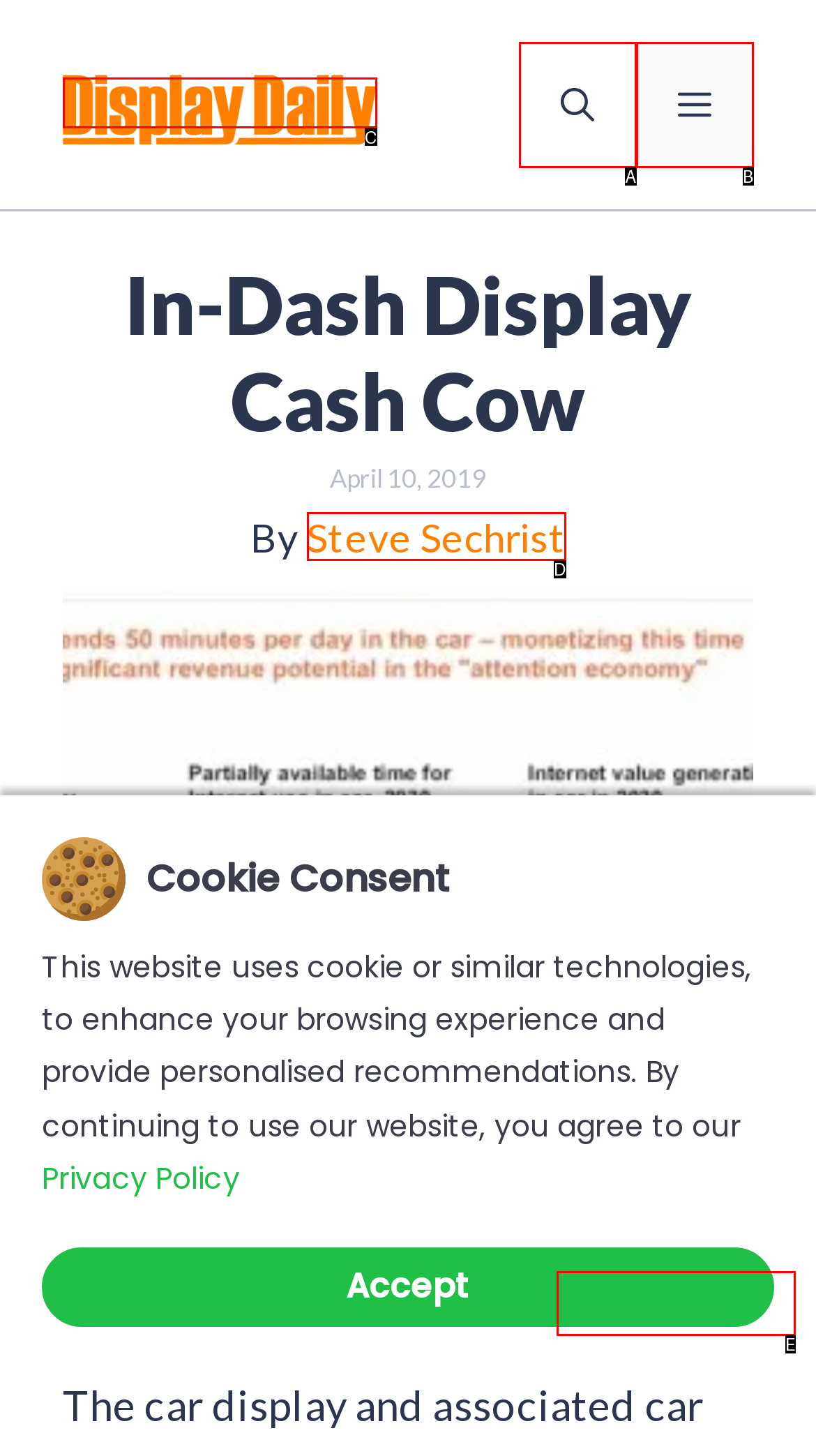Determine the option that best fits the description: subscribe
Reply with the letter of the correct option directly.

E